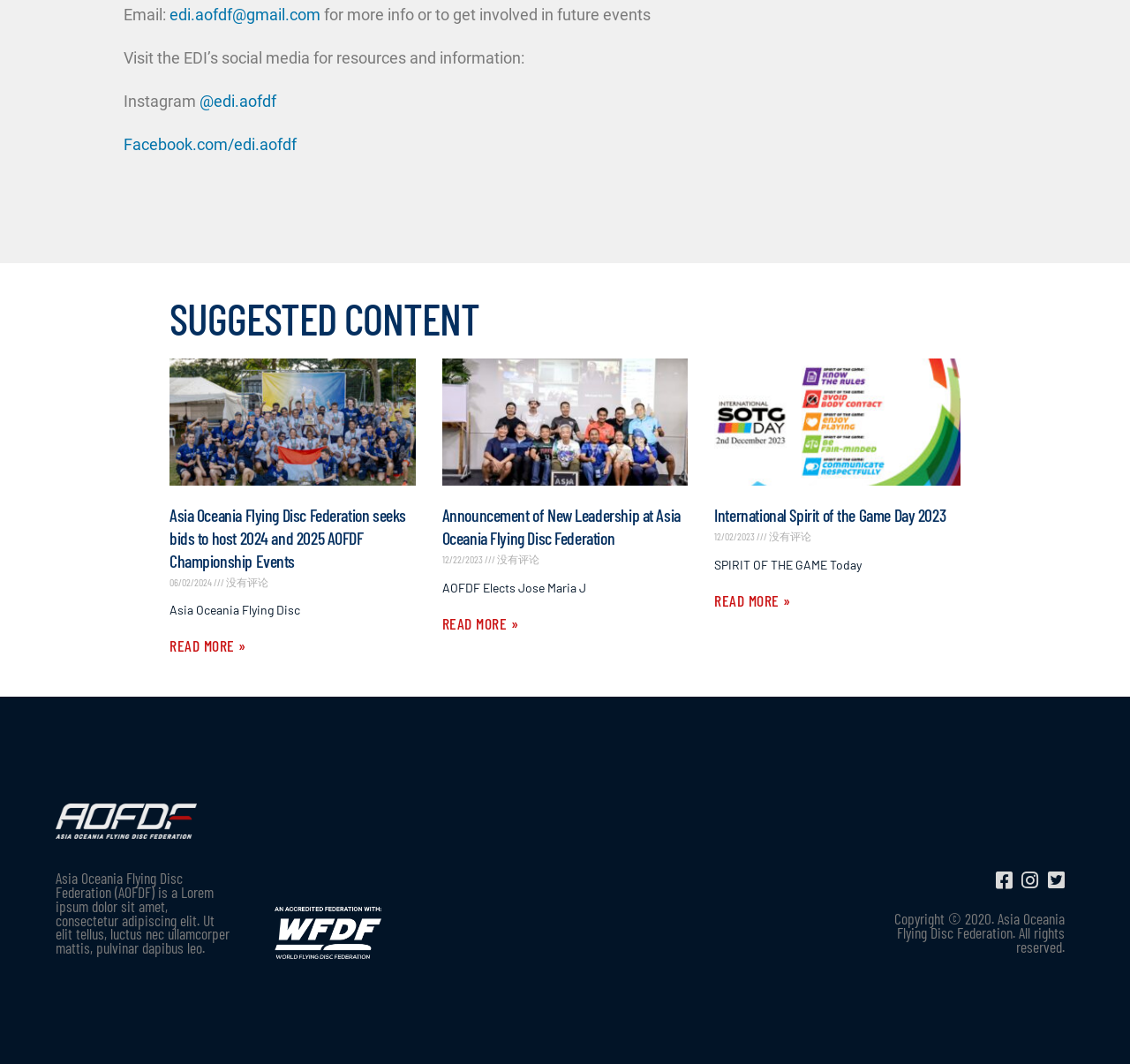Please give the bounding box coordinates of the area that should be clicked to fulfill the following instruction: "Read more about International Spirit of the Game Day 2023". The coordinates should be in the format of four float numbers from 0 to 1, i.e., [left, top, right, bottom].

[0.632, 0.555, 0.7, 0.573]